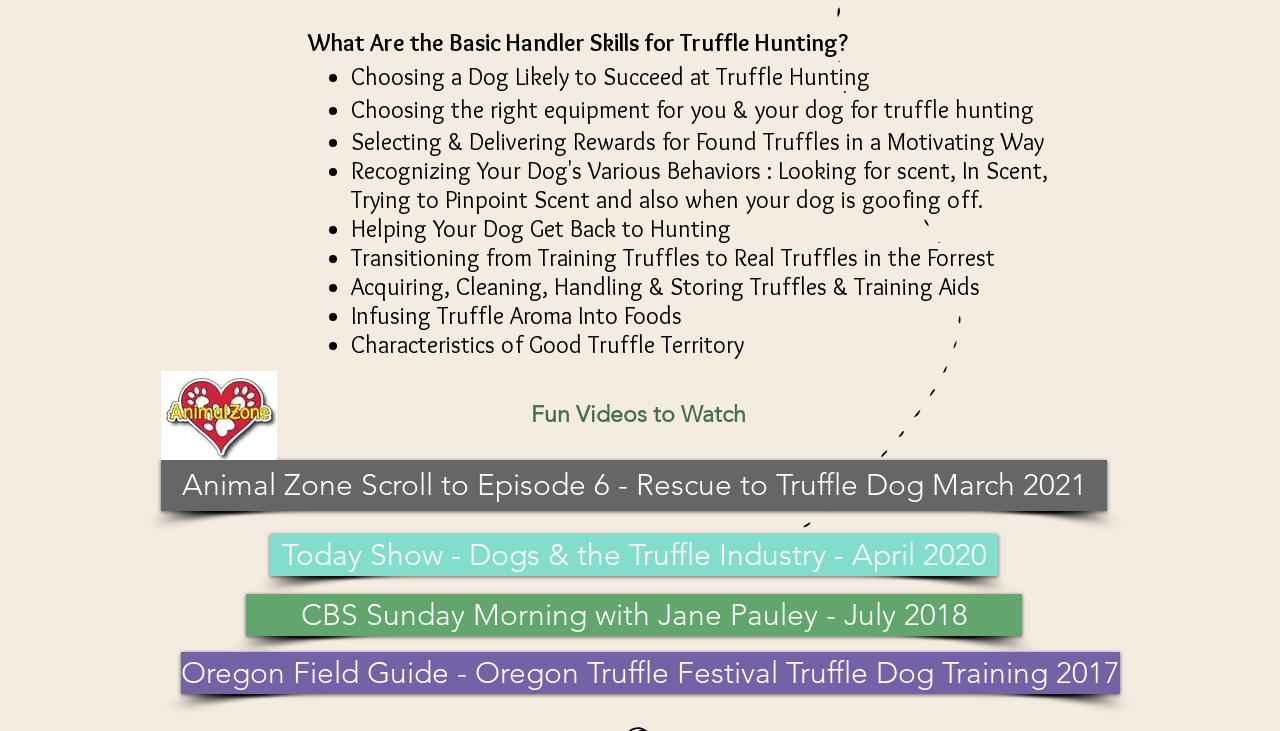Please provide a one-word or phrase answer to the question: 
What is the name of the TV show mentioned in the 'Fun Videos to Watch' section?

Animal Zone